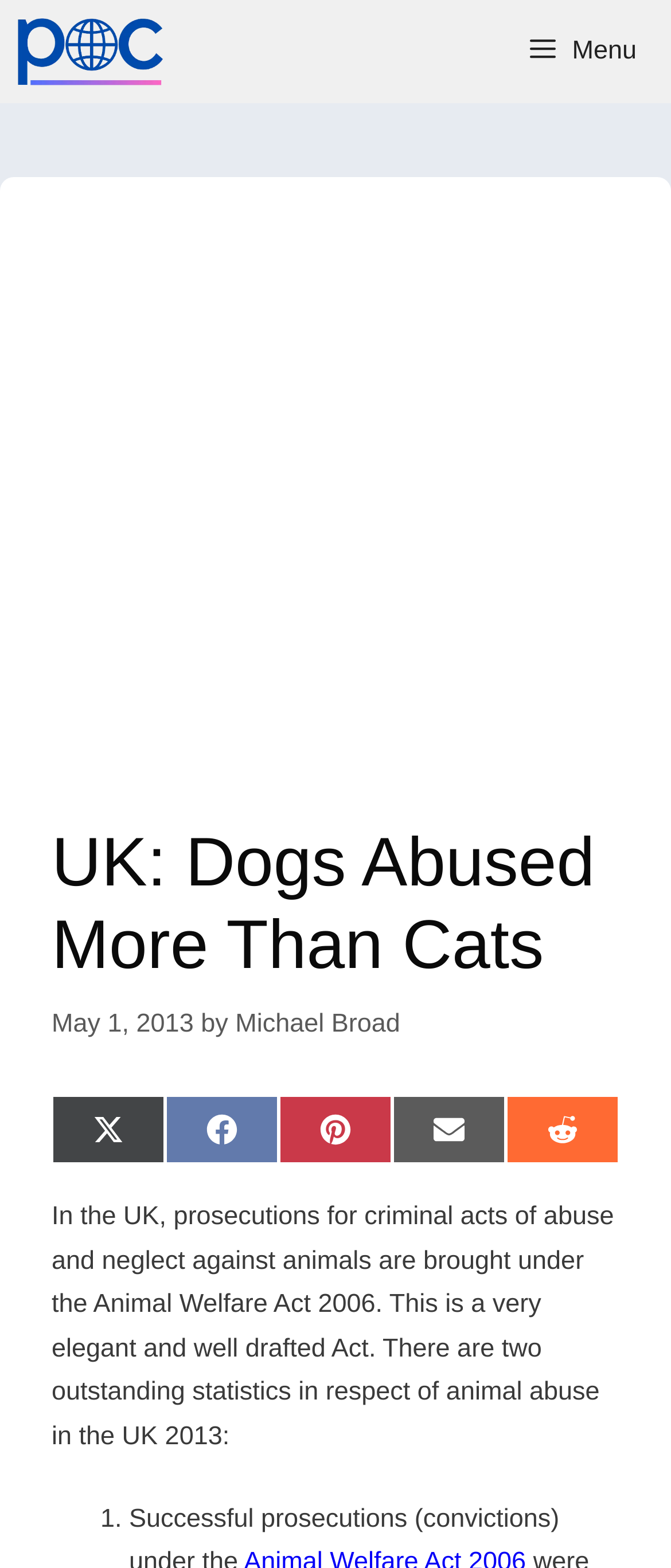Specify the bounding box coordinates of the region I need to click to perform the following instruction: "Share on Twitter". The coordinates must be four float numbers in the range of 0 to 1, i.e., [left, top, right, bottom].

[0.077, 0.698, 0.246, 0.742]